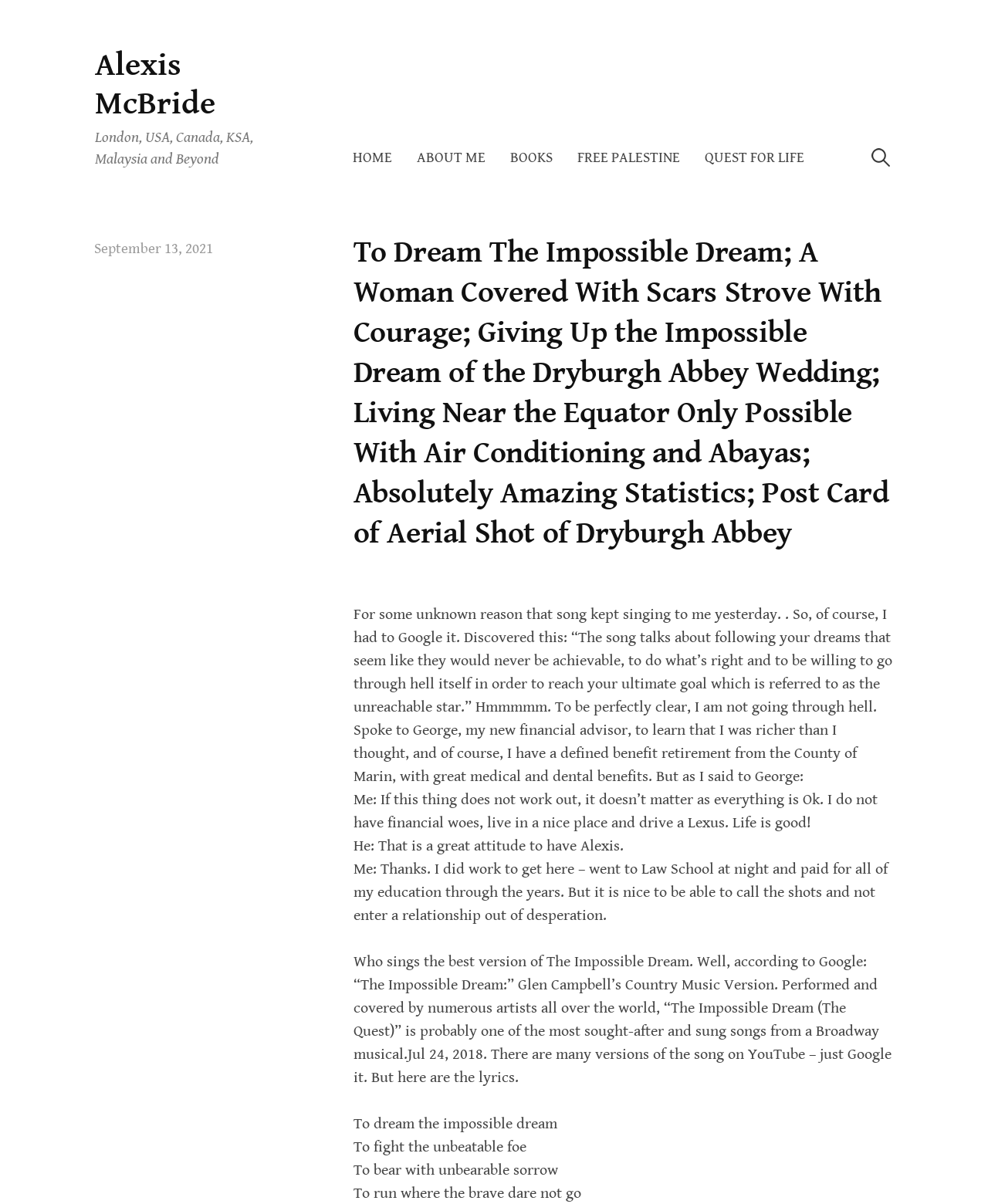Locate the bounding box coordinates of the item that should be clicked to fulfill the instruction: "Click on the 'Resume Writing' link".

None